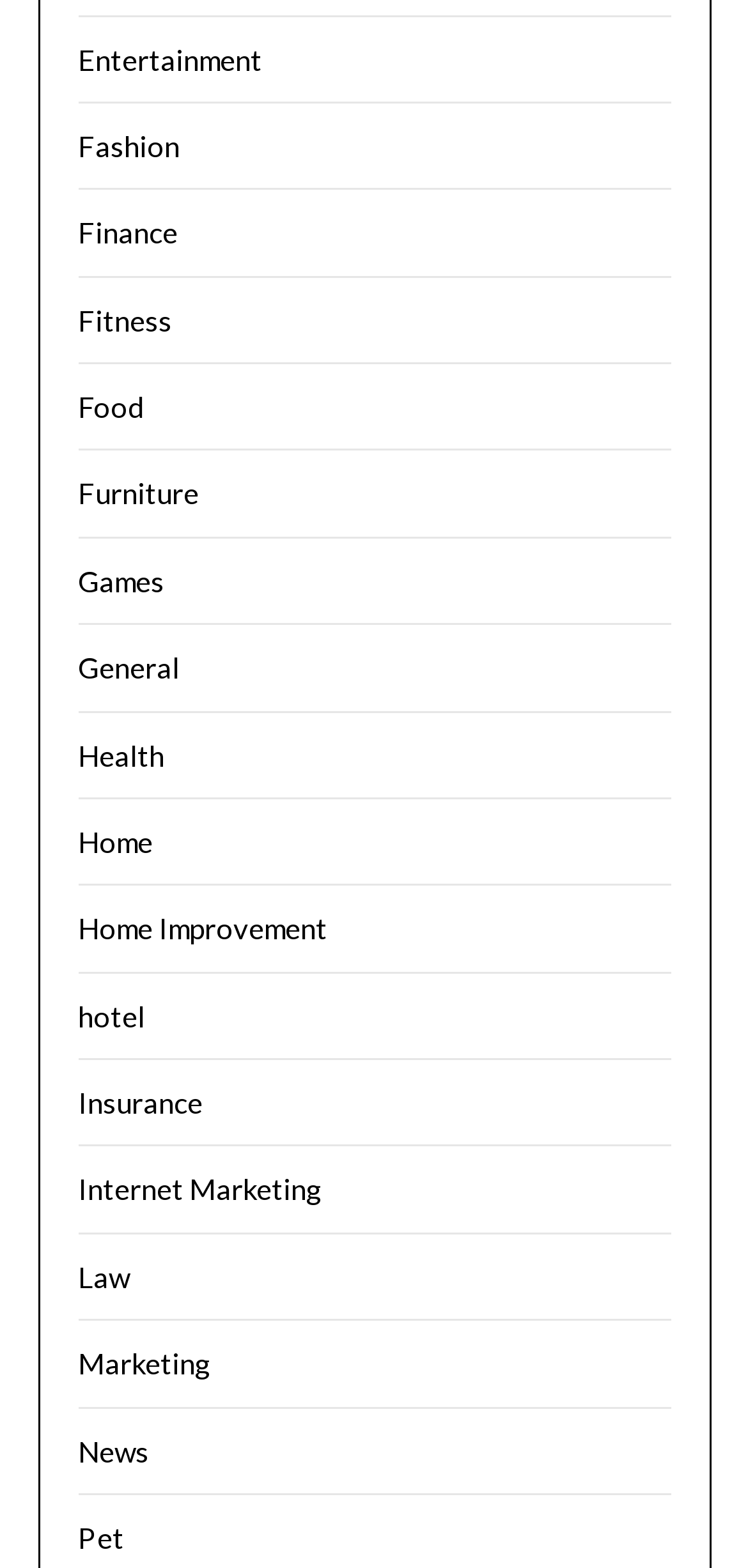Provide a brief response in the form of a single word or phrase:
What categories are listed on the webpage?

Various categories